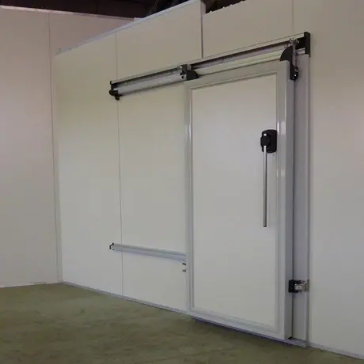Please provide a detailed answer to the question below based on the screenshot: 
What type of industries use this type of door?

This type of door is typically used in facilities that require temperature control, such as those in the food service and pharmaceuticals industries, where maintaining a controlled environment is crucial for the quality and safety of products.